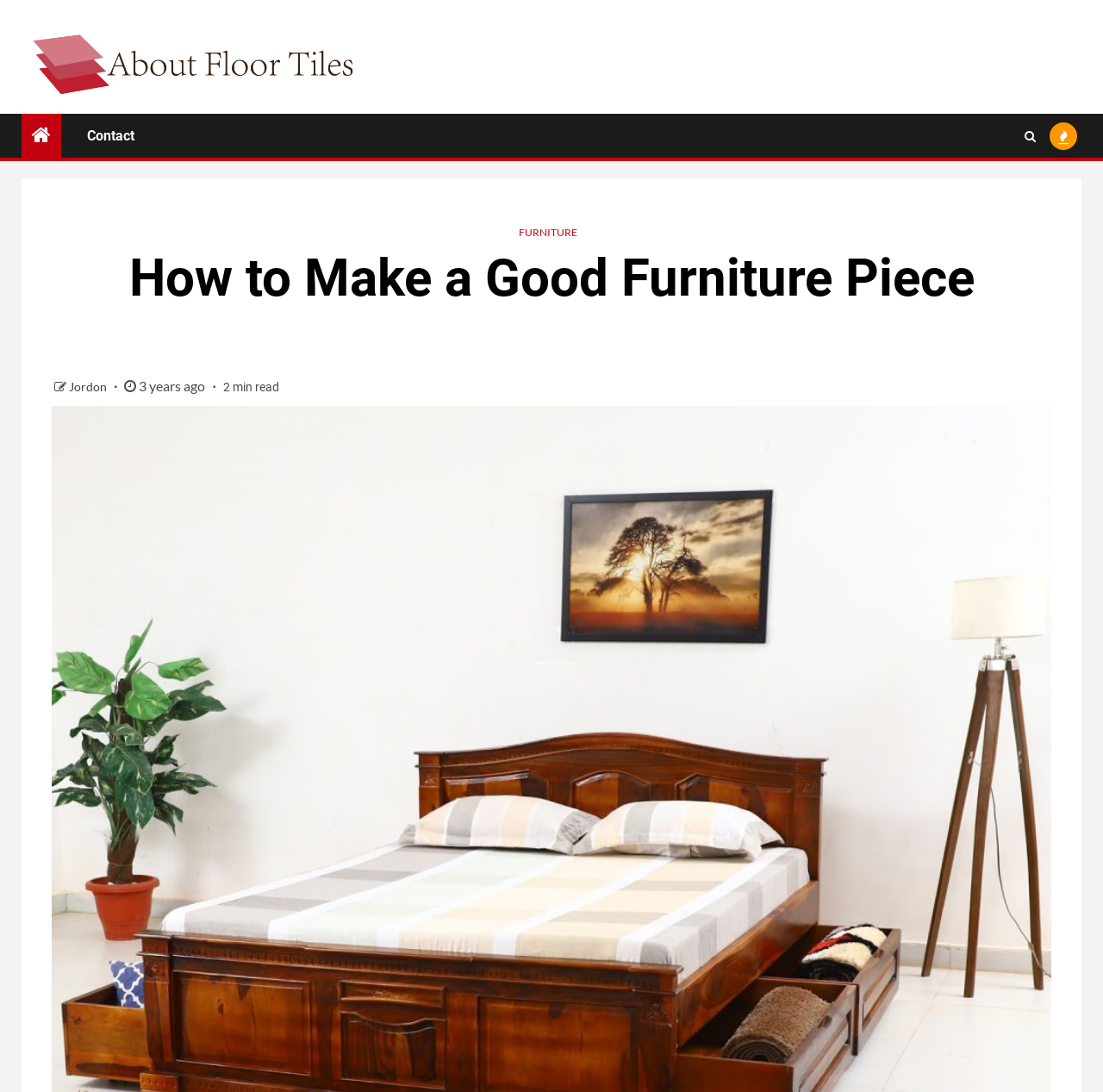Mark the bounding box of the element that matches the following description: "Download the PDF".

None